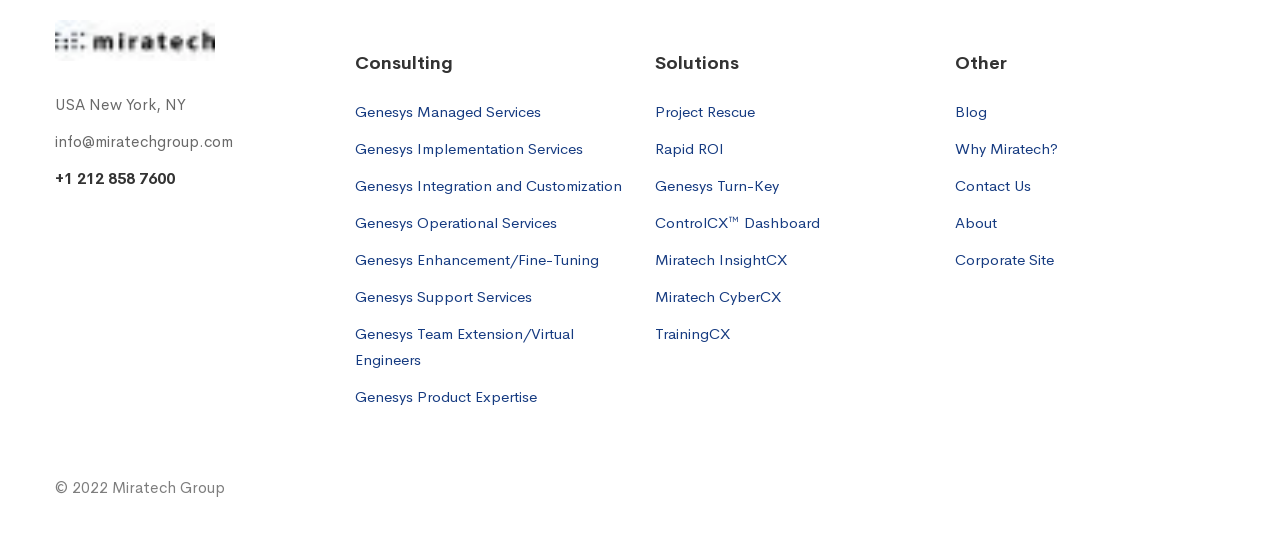Find the bounding box coordinates for the area that should be clicked to accomplish the instruction: "Get in touch via email".

[0.043, 0.238, 0.182, 0.275]